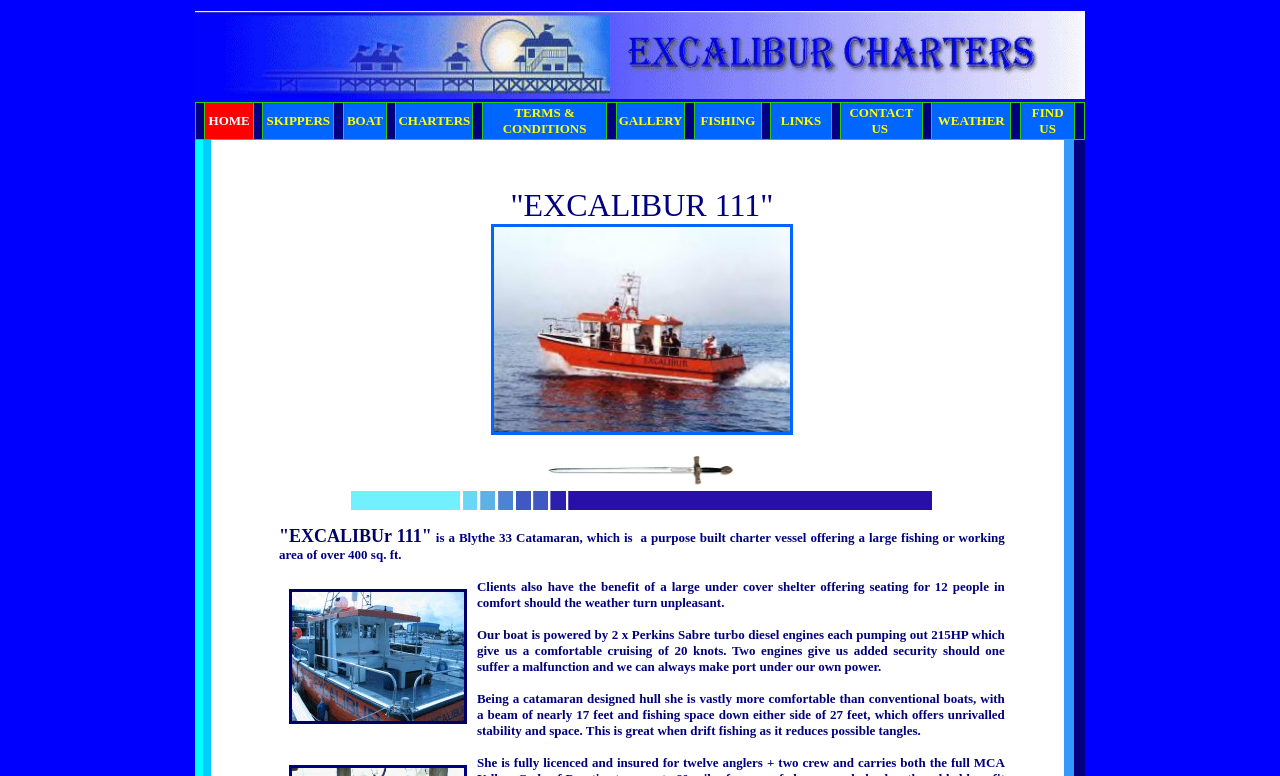Mark the bounding box of the element that matches the following description: "TERMS & CONDITIONS".

[0.377, 0.133, 0.474, 0.179]